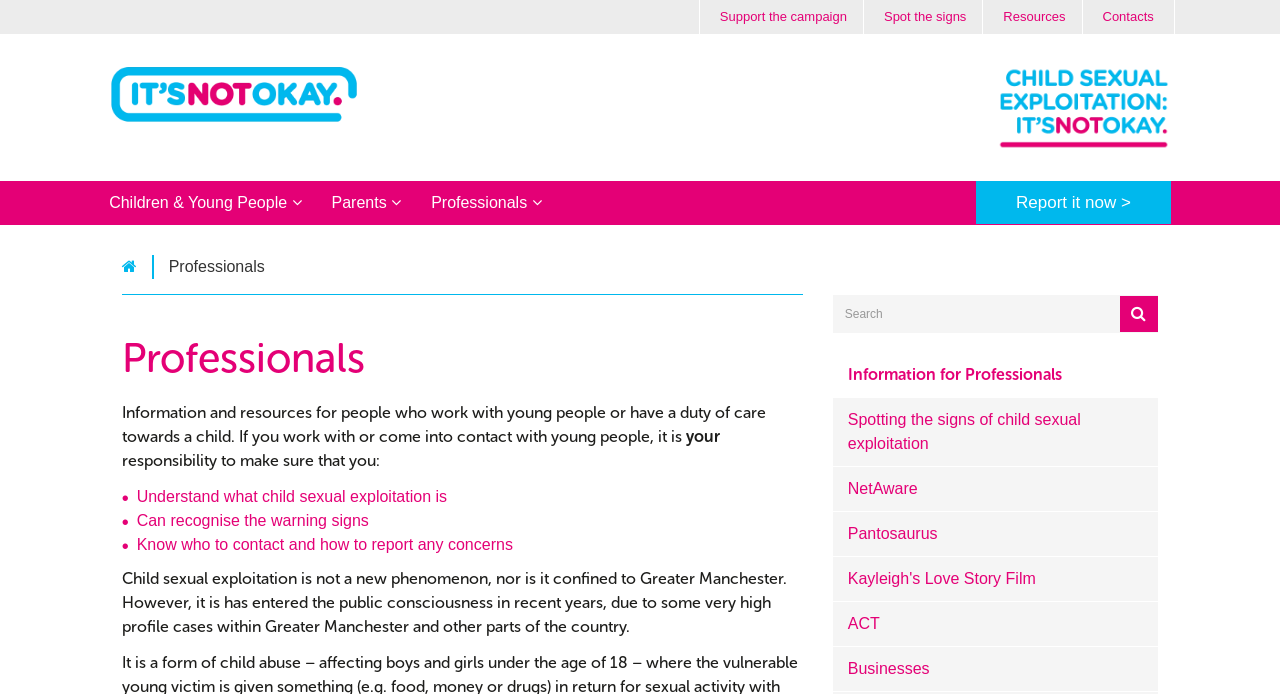Articulate a detailed summary of the webpage's content and design.

The webpage is focused on providing information and resources for professionals who work with young people or have a duty of care towards a child. At the top of the page, there is a logo "IT'SNOTOKAY - It's Not Okay Logo" with a link to support the campaign. Below the logo, there are four links: "Spot the signs", "Resources", "Contacts", and "Support the campaign". 

On the left side of the page, there are three links with icons: "Children & Young People", "Parents", and "Professionals". Below these links, there is a "Report it now" link. 

On the right side of the page, there is a search bar with a "submit search" button. Above the search bar, there is a heading "Information for Professionals". Below the heading, there are several links to resources, including "Spotting the signs of child sexual exploitation", "NetAware", "Pantosaurus", "Kayleigh's Love Story Film", "ACT", and "Businesses". 

In the middle of the page, there is a heading "Professionals" with a paragraph of text describing the responsibility of professionals who work with young people. Below the paragraph, there are three links: "Understand what child sexual exploitation is", "Can recognise the warning signs", and "Know who to contact and how to report any concerns". 

At the bottom of the page, there is a long paragraph of text discussing child sexual exploitation, its history, and its impact.